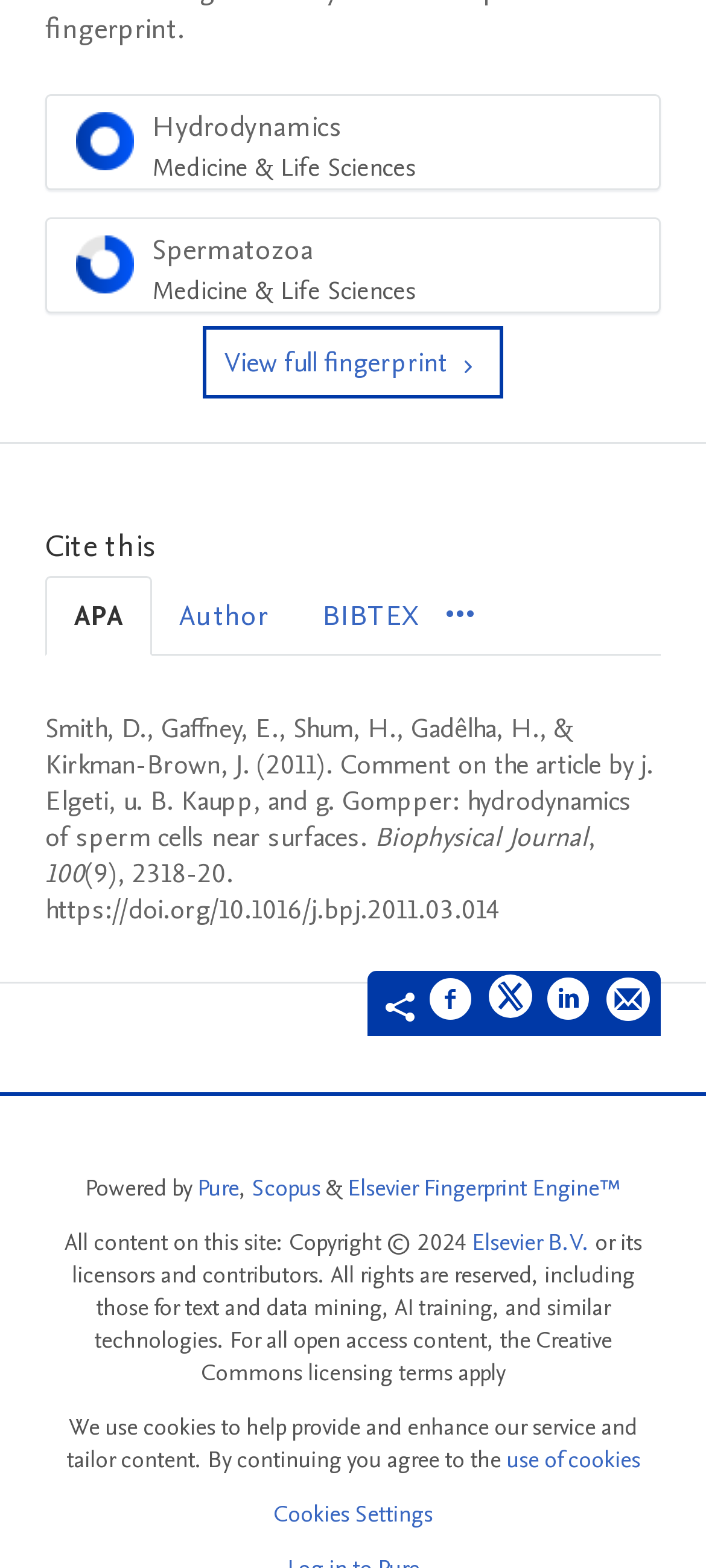Can you pinpoint the bounding box coordinates for the clickable element required for this instruction: "Visit YouTube"? The coordinates should be four float numbers between 0 and 1, i.e., [left, top, right, bottom].

None